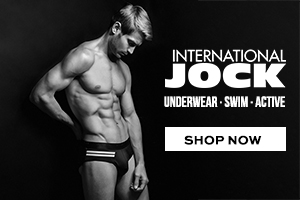What is the call-to-action button text below the model?
Could you give a comprehensive explanation in response to this question?

The clear call-to-action button below the model invites viewers to explore the brand's offerings, encouraging them to take action and visit their website or store.